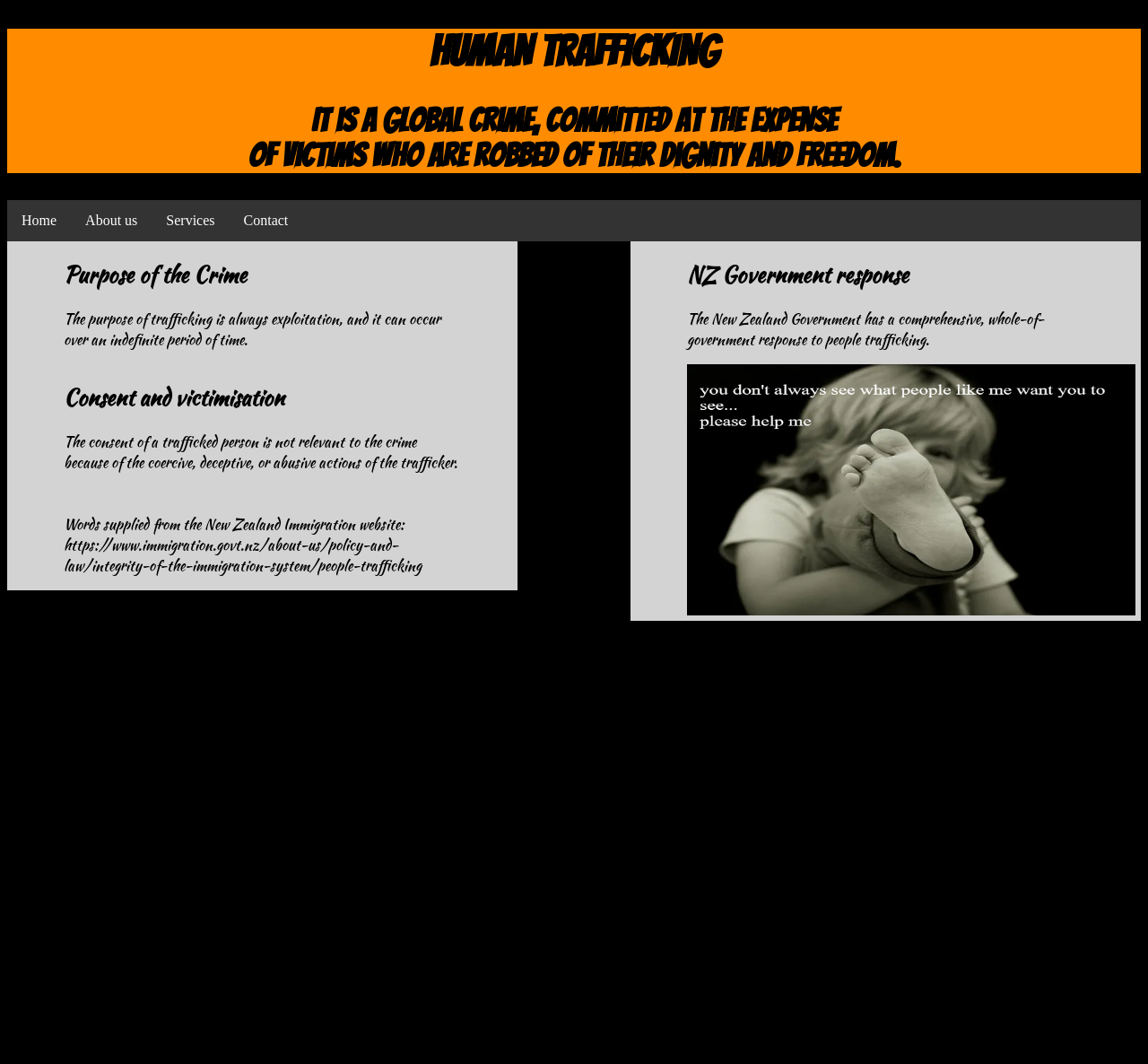Where did the words about people trafficking come from?
From the details in the image, provide a complete and detailed answer to the question.

The words about people trafficking were supplied from the New Zealand Immigration website, as mentioned in the section 'Consent and victimisation'.